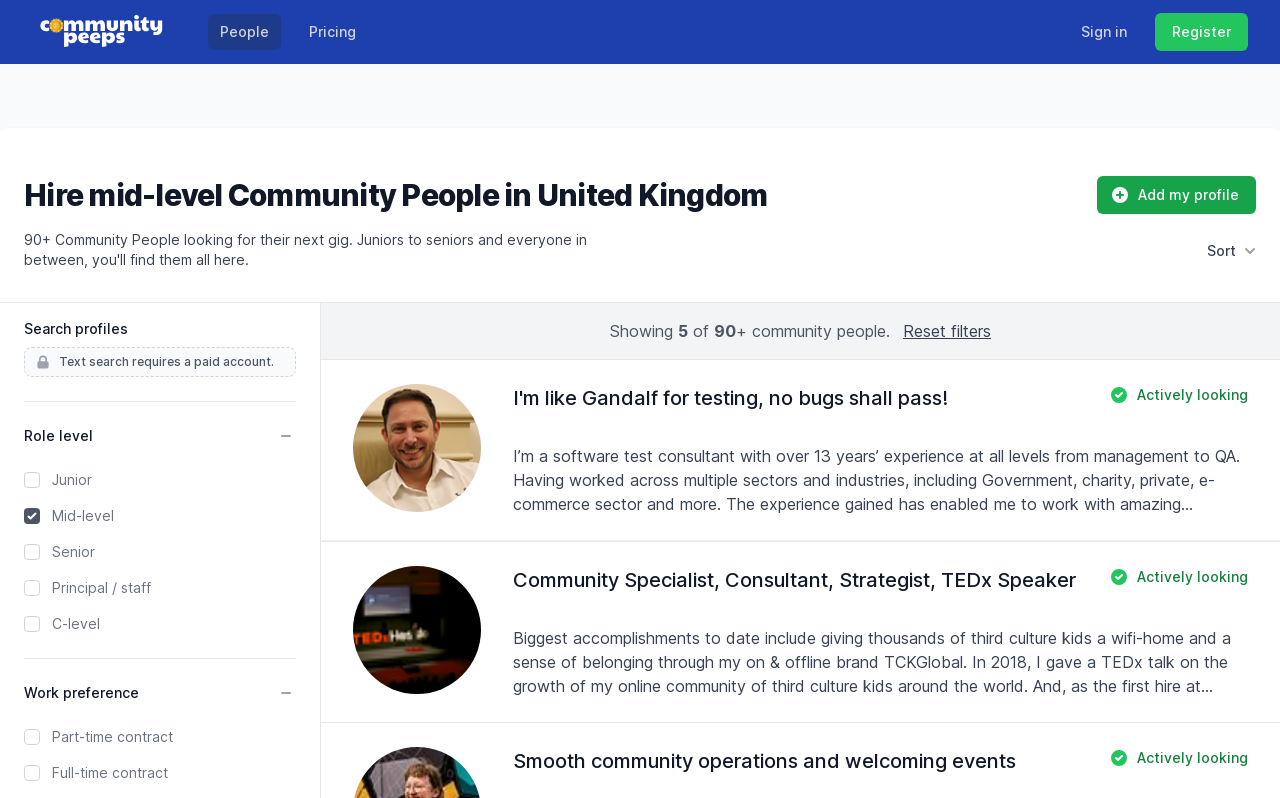Please respond in a single word or phrase: 
What is the work preference of the first community person?

Not specified